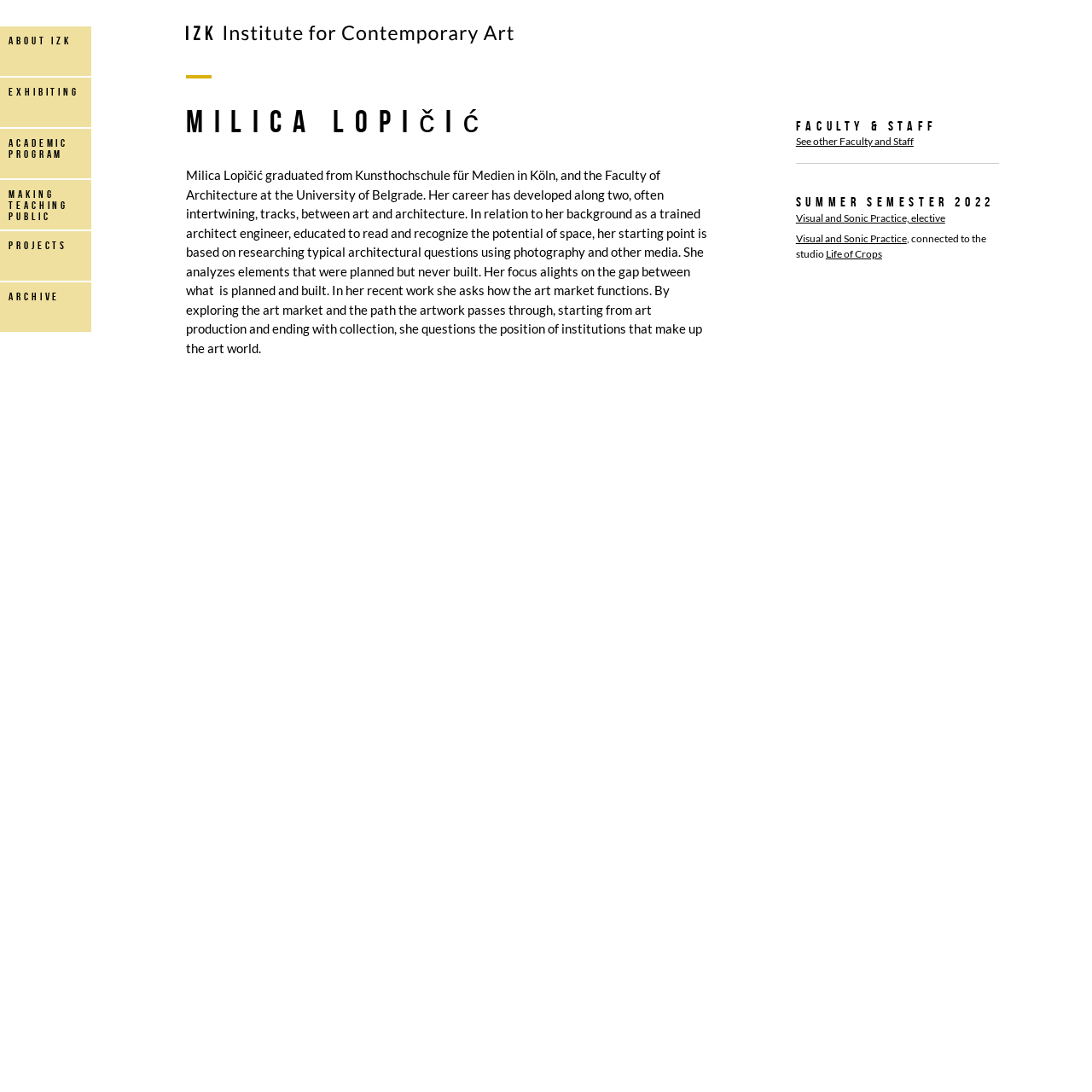Write an elaborate caption that captures the essence of the webpage.

The webpage is about Milica Lopičić, an artist and architect. At the top left corner, there are six links: "about IZK", "exhibiting", "academic program", "making teaching public", "projects", and "archive". 

Below these links, there is a large heading "Milica Lopičić" at the top center of the page. Underneath the heading, there is a paragraph of text that describes Milica Lopičić's background, career, and artistic focus. The text explains that she is a trained architect engineer who uses photography and other media to research and analyze architectural questions, and that her recent work explores the art market and its functions.

To the right of the paragraph, there is an article section that takes up about a quarter of the page. This section has a heading "Faculty & Staff" at the top, followed by a link "See other Faculty and Staff". Below the link, there is a horizontal separator, and then three more headings: an empty heading, "Summer Semester 2022", and several links to courses, including "Visual and Sonic Practice, elective", "Visual and Sonic Practice", and "Life of Crops". 

At the bottom left corner of the page, there is a small link "up".